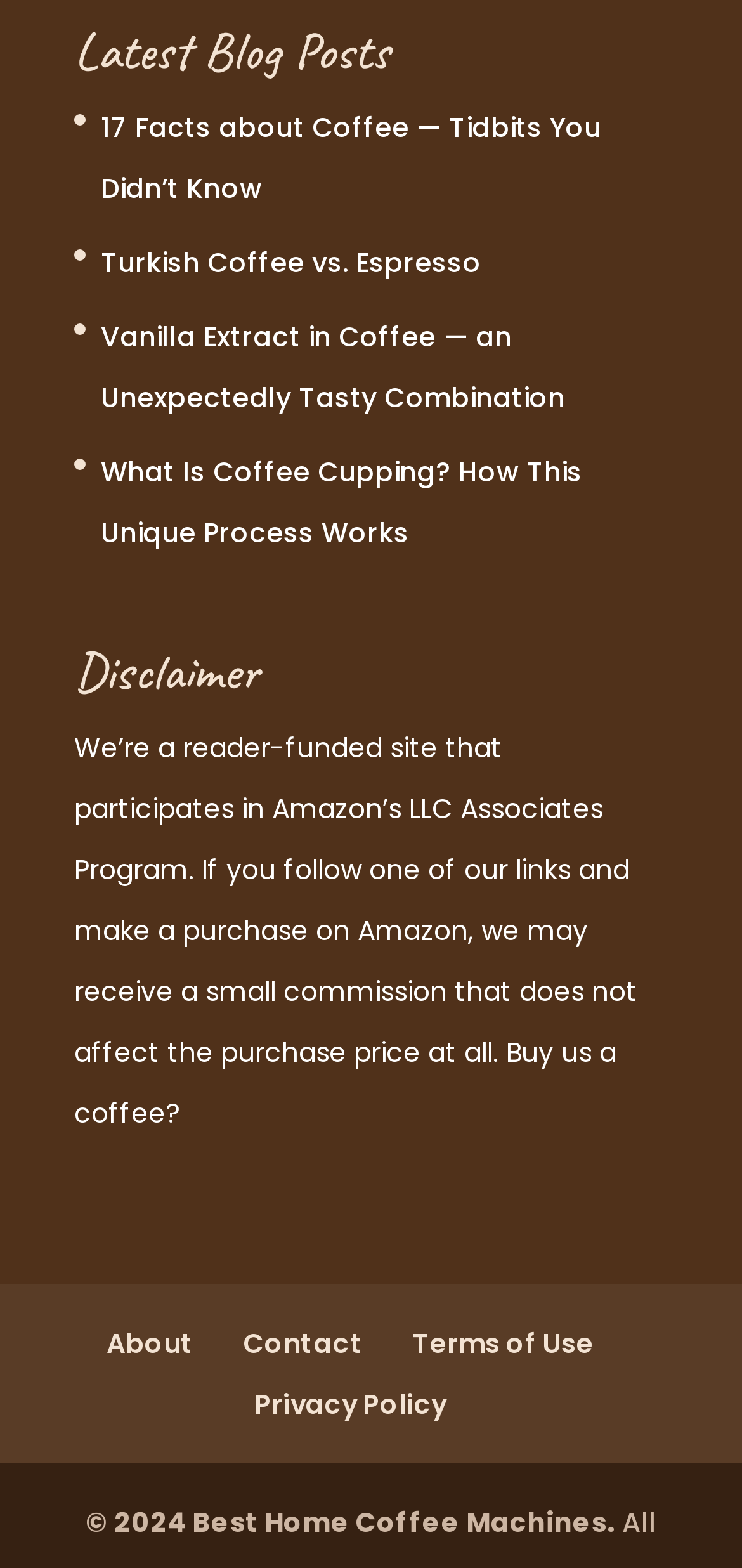Please specify the bounding box coordinates of the region to click in order to perform the following instruction: "contact the website".

[0.328, 0.844, 0.49, 0.868]